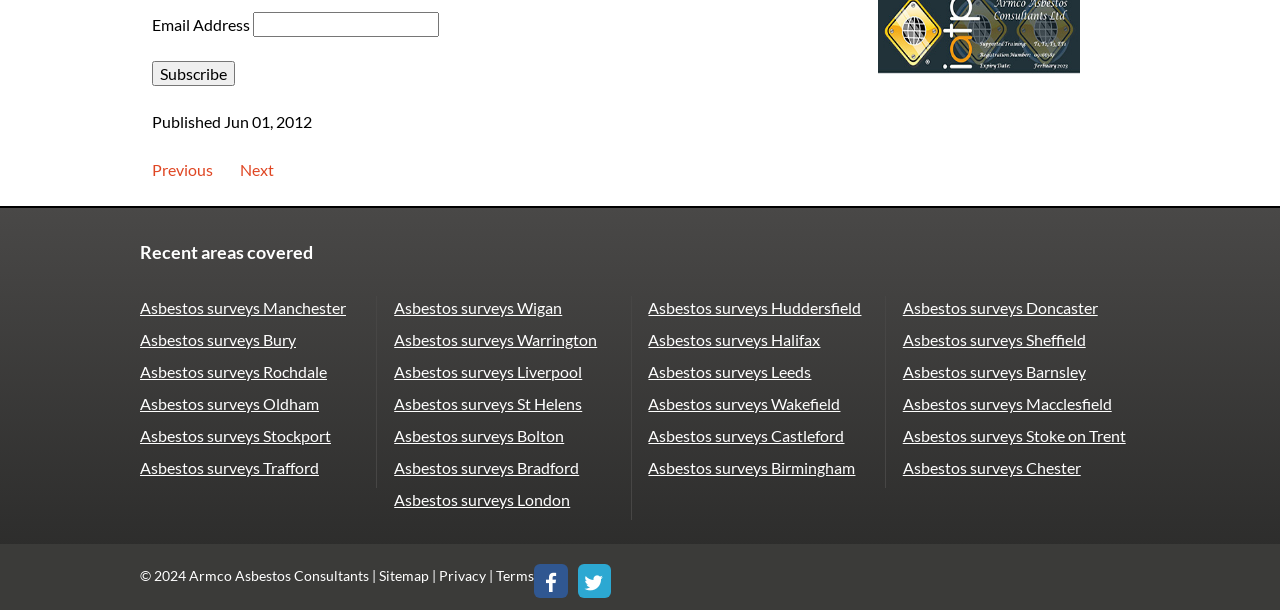What is the topic of the webpage related to?
Look at the screenshot and provide an in-depth answer.

The webpage has multiple mentions of 'asbestos surveys' and 'asbestos consultants', indicating that the topic of the webpage is related to asbestos and its management or removal.